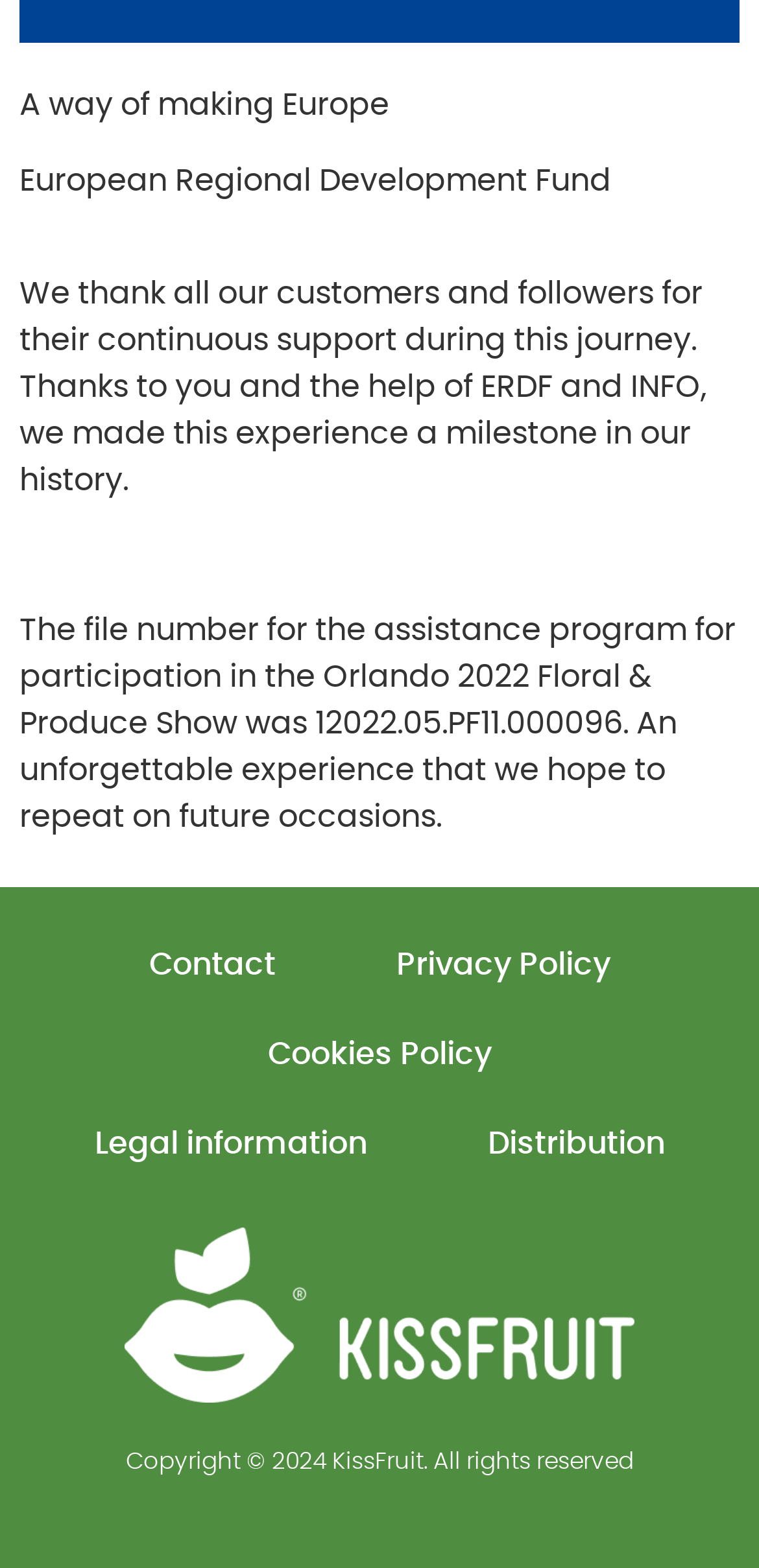Based on the provided description, "Cookies Policy", find the bounding box of the corresponding UI element in the screenshot.

[0.273, 0.644, 0.727, 0.701]